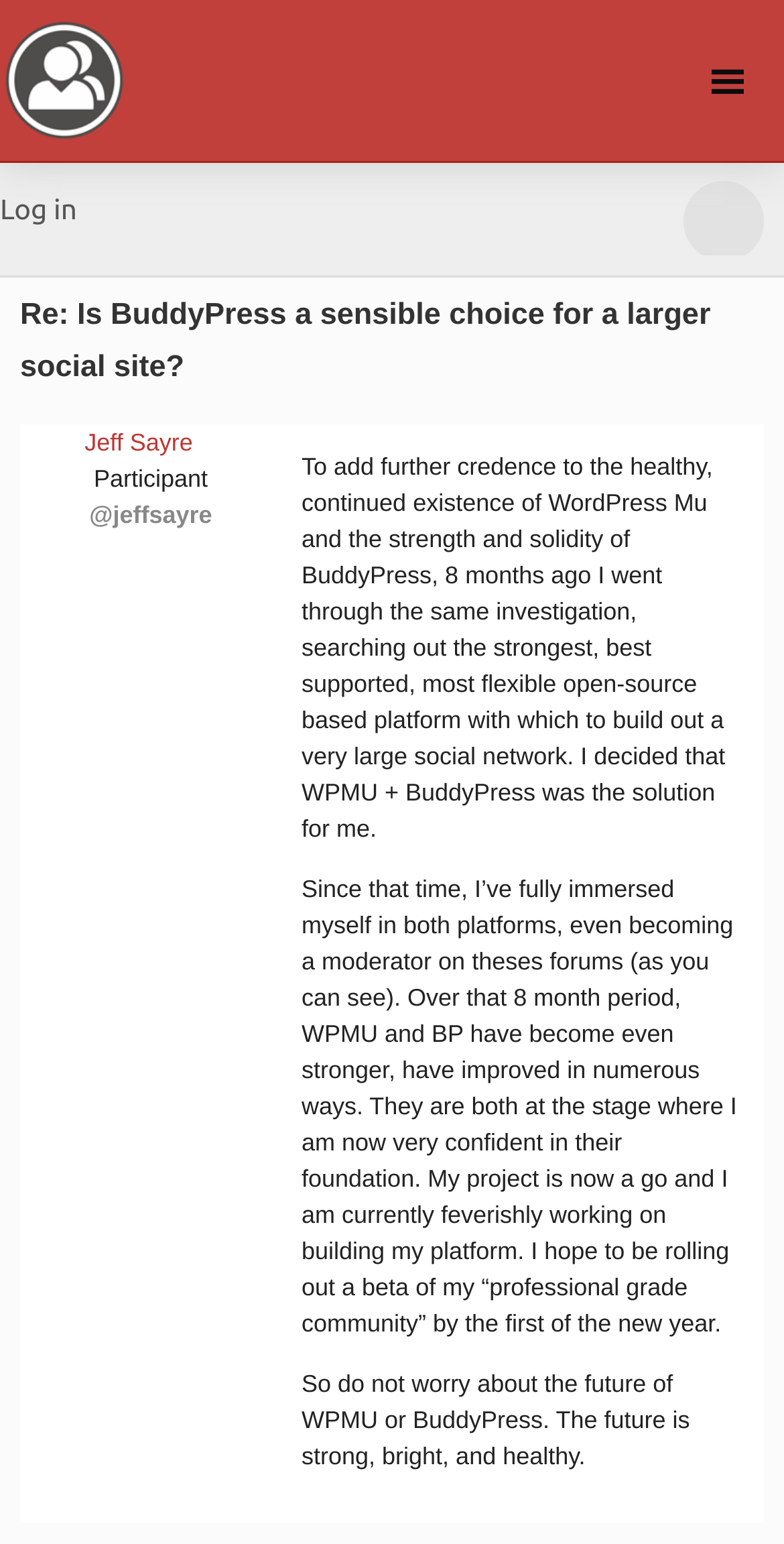Extract the bounding box coordinates for the UI element described as: "Jeff Sayre".

[0.108, 0.277, 0.277, 0.296]